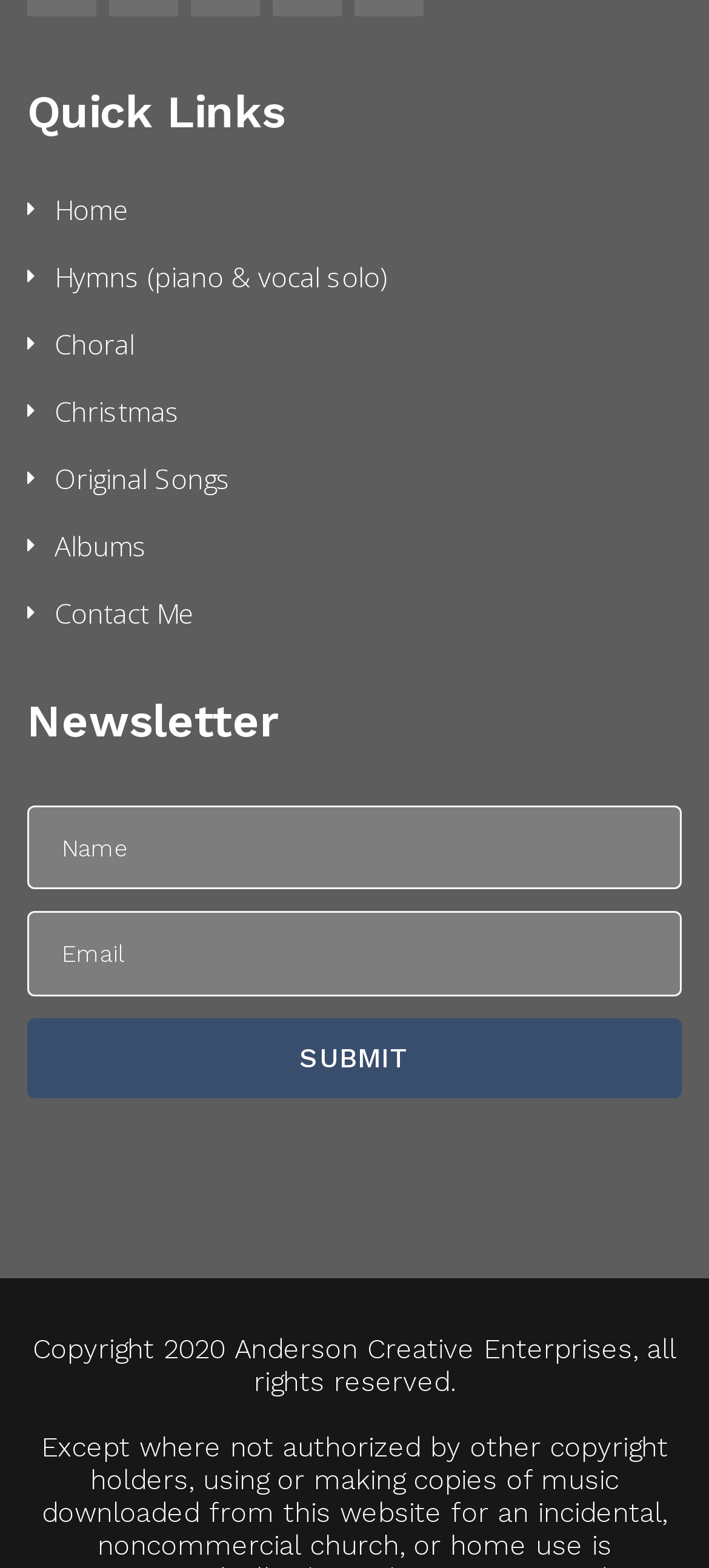Locate the bounding box of the UI element described in the following text: "name="your-email" placeholder="Email"".

[0.038, 0.581, 0.962, 0.635]